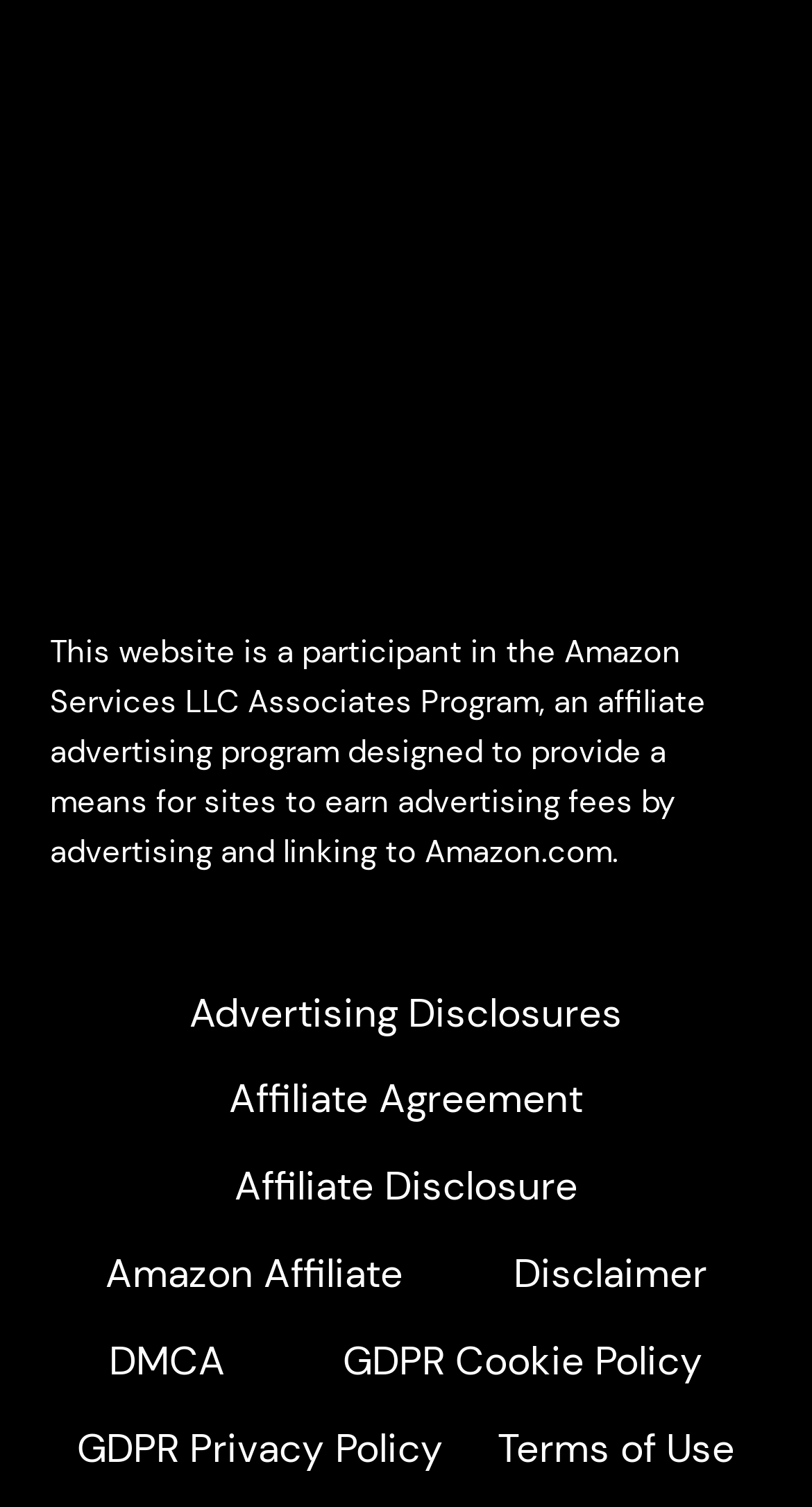How many links are in the Footer Navigation?
Provide a thorough and detailed answer to the question.

The Footer Navigation contains 8 links, which are 'Advertising Disclosures', 'Affiliate Agreement', 'Affiliate Disclosure', 'Amazon Affiliate', 'Disclaimer', 'DMCA', 'GDPR Cookie Policy', and 'GDPR Privacy Policy', as indicated by the link elements within the navigation element with description 'Footer Navigation'.